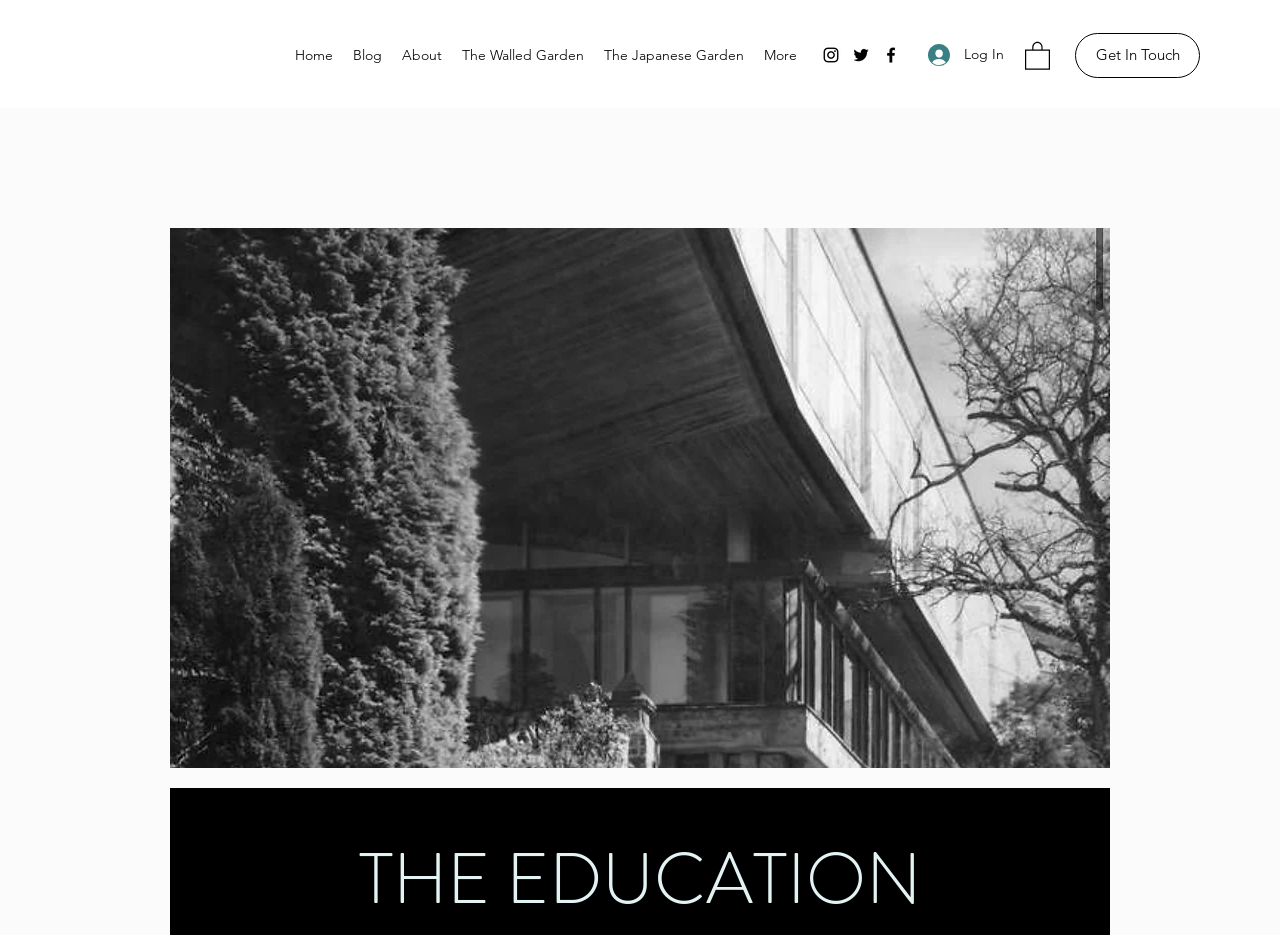Show the bounding box coordinates for the HTML element as described: "Get In Touch".

[0.84, 0.035, 0.938, 0.083]